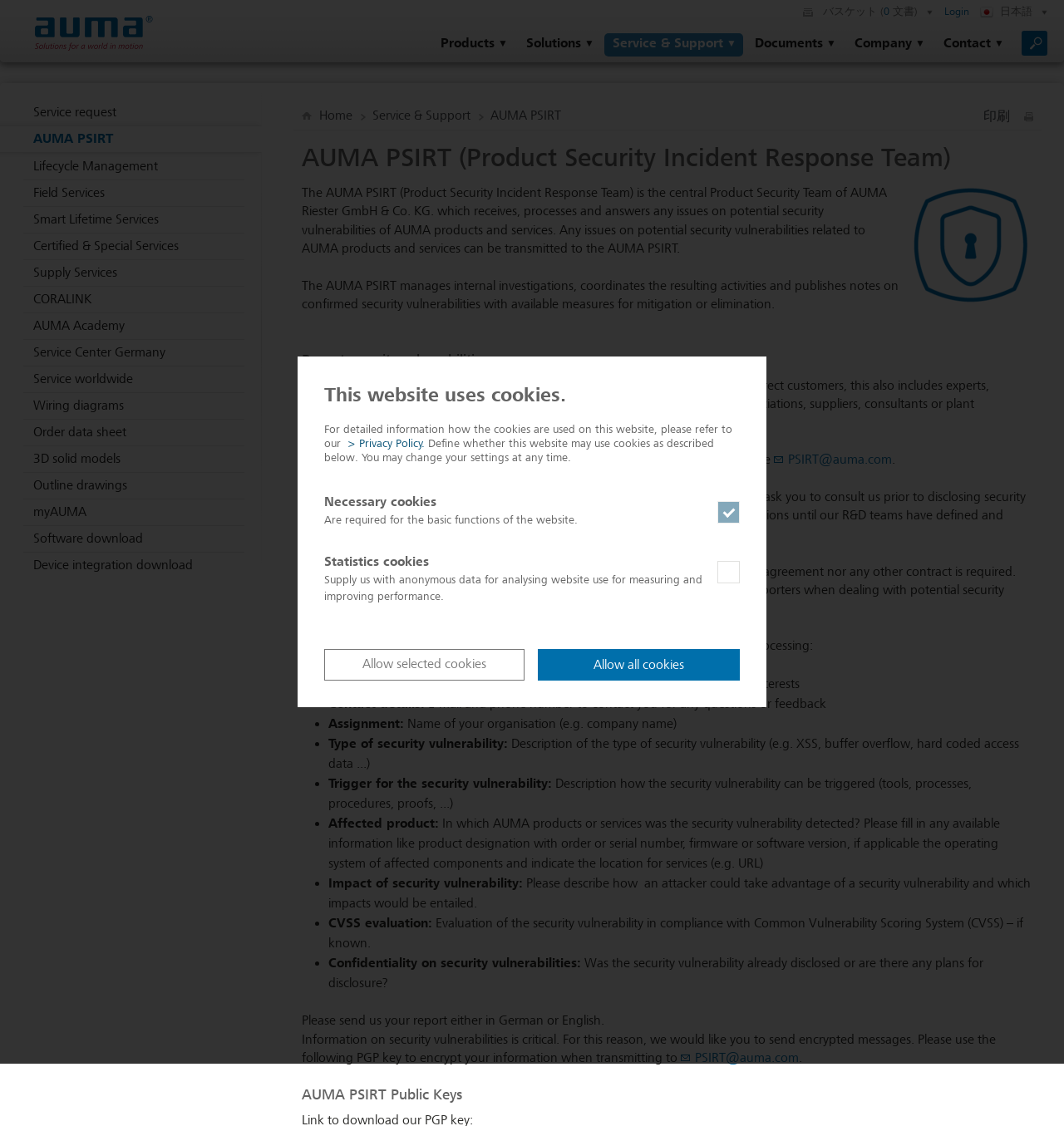Specify the bounding box coordinates of the region I need to click to perform the following instruction: "Click the 'Report security vulnerabilities' heading". The coordinates must be four float numbers in the range of 0 to 1, i.e., [left, top, right, bottom].

[0.283, 0.312, 0.971, 0.327]